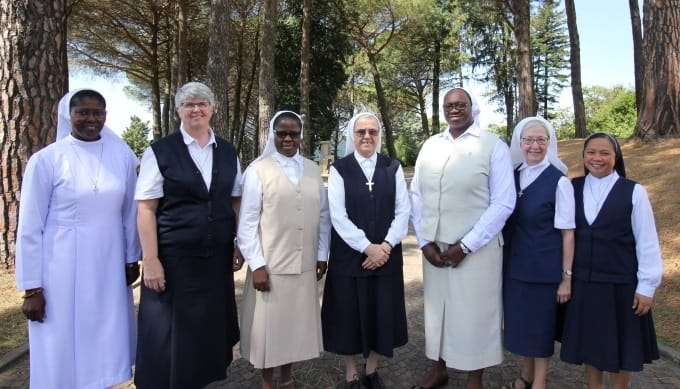Please provide a comprehensive answer to the question based on the screenshot: Where is Sr. Gina Mae Campugan from?

The caption identifies Sr. Gina Mae Campugan as being from the Province of the Philippines.